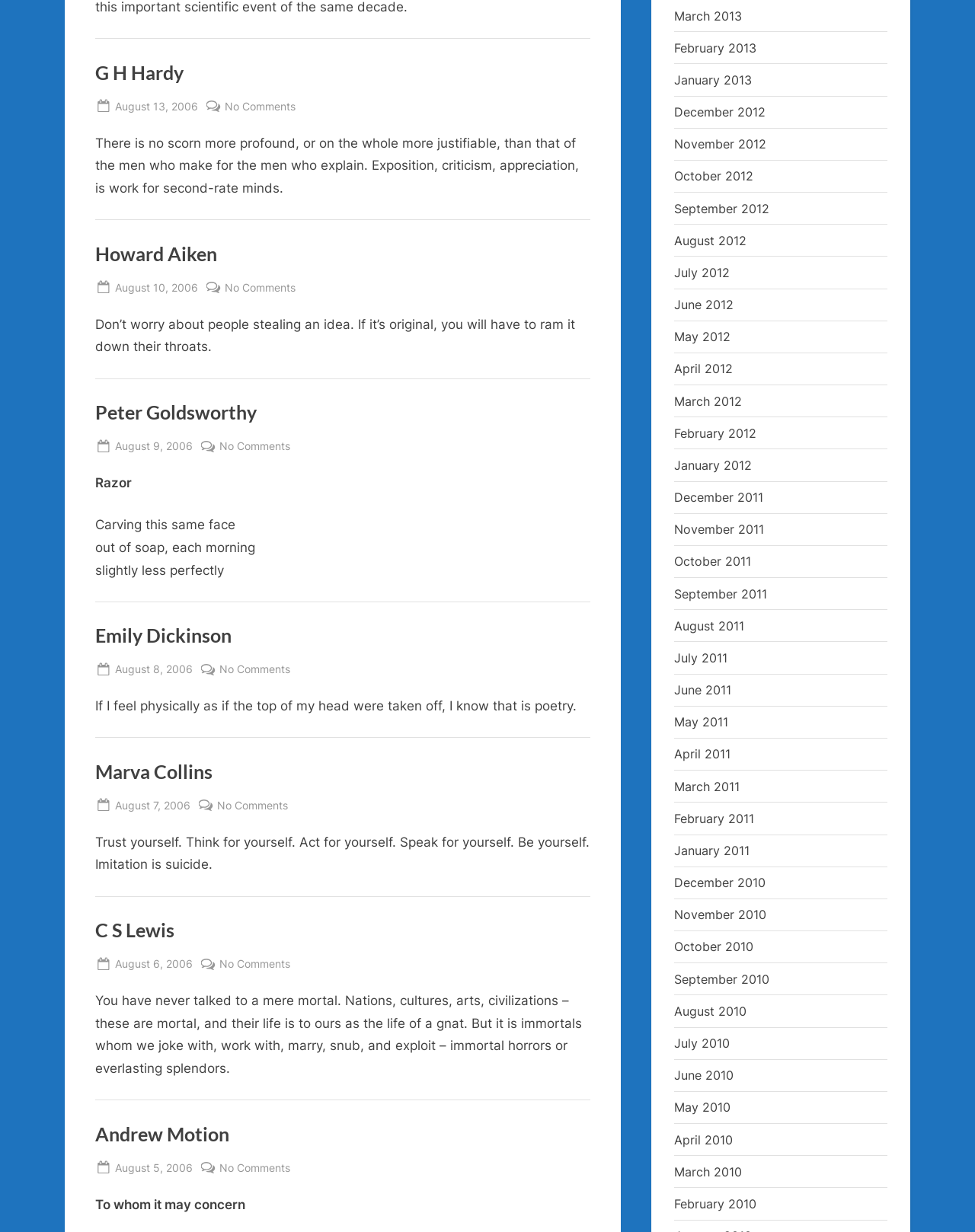Bounding box coordinates are specified in the format (top-left x, top-left y, bottom-right x, bottom-right y). All values are floating point numbers bounded between 0 and 1. Please provide the bounding box coordinate of the region this sentence describes: C S Lewis

[0.098, 0.746, 0.179, 0.764]